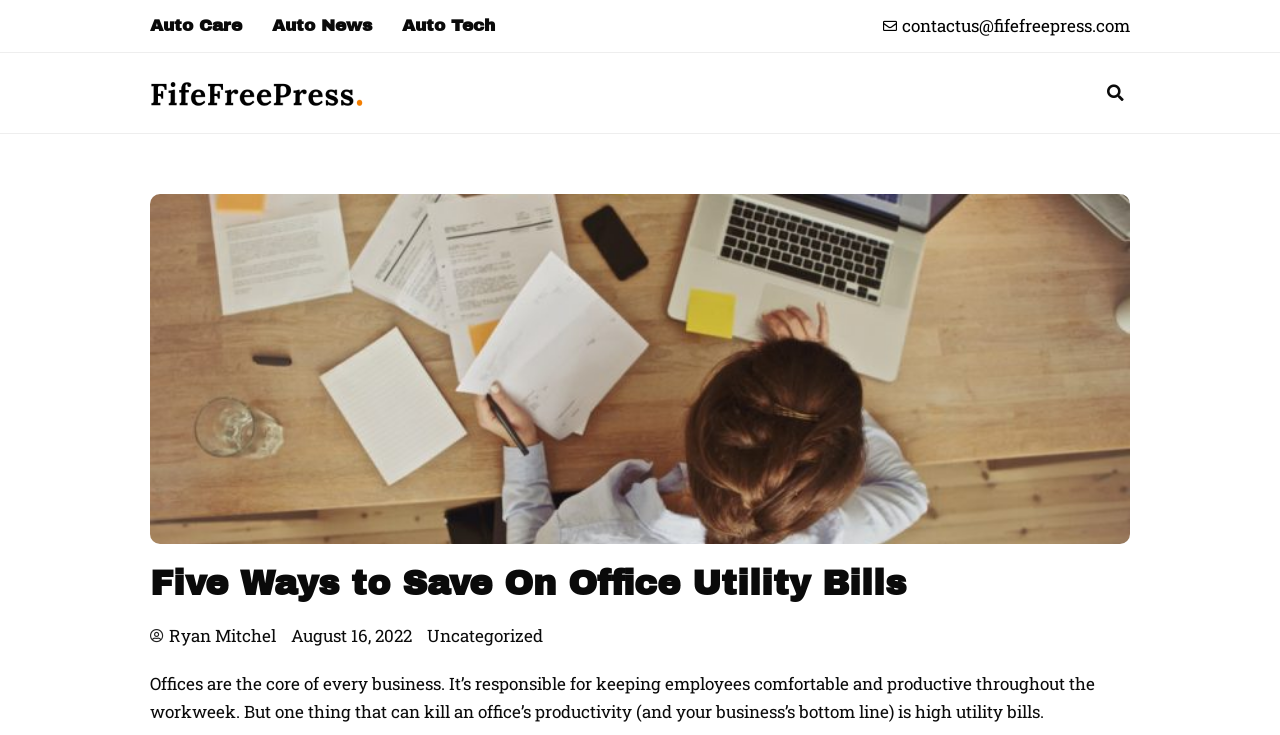Determine the bounding box coordinates in the format (top-left x, top-left y, bottom-right x, bottom-right y). Ensure all values are floating point numbers between 0 and 1. Identify the bounding box of the UI element described by: Auto Tech

[0.314, 0.014, 0.387, 0.057]